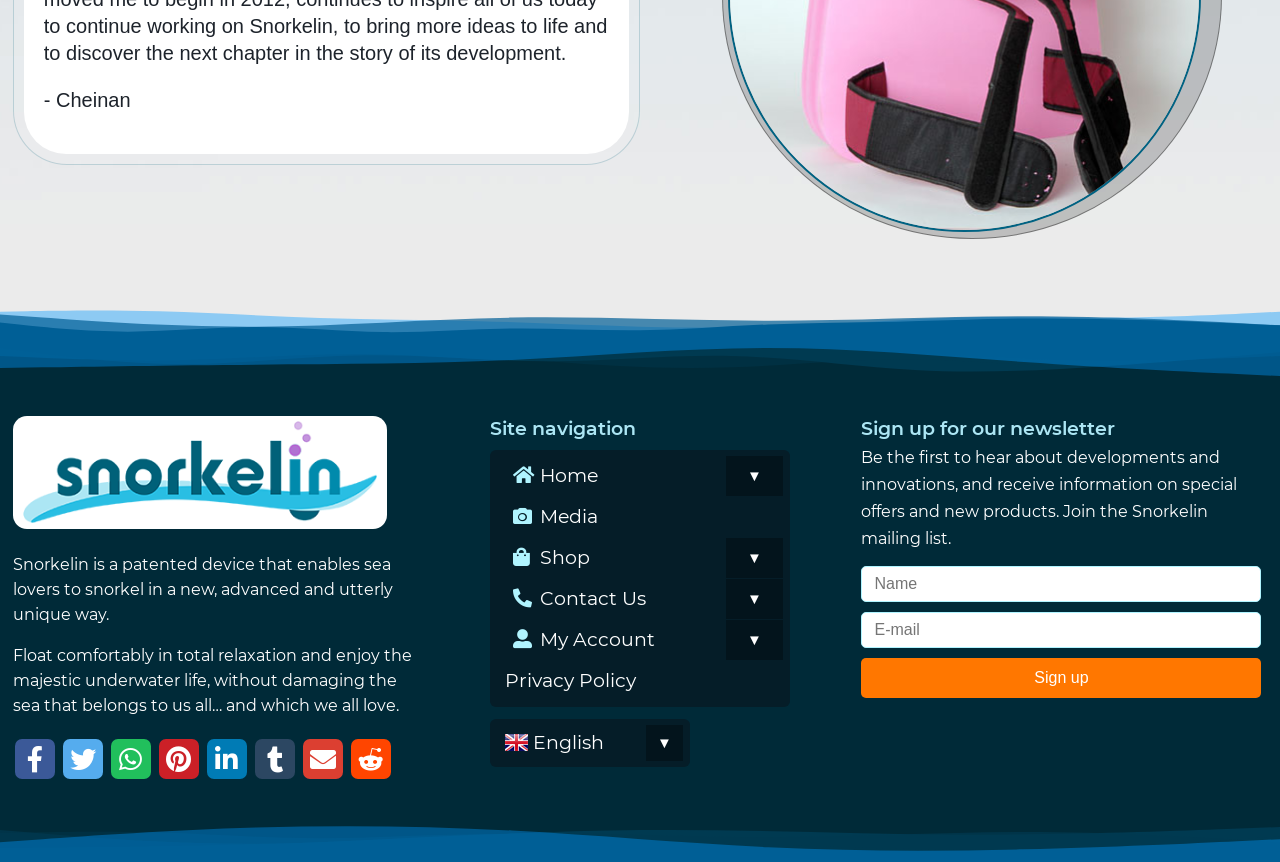Find the bounding box coordinates for the HTML element described in this sentence: "Home▼". Provide the coordinates as four float numbers between 0 and 1, in the format [left, top, right, bottom].

[0.388, 0.529, 0.612, 0.576]